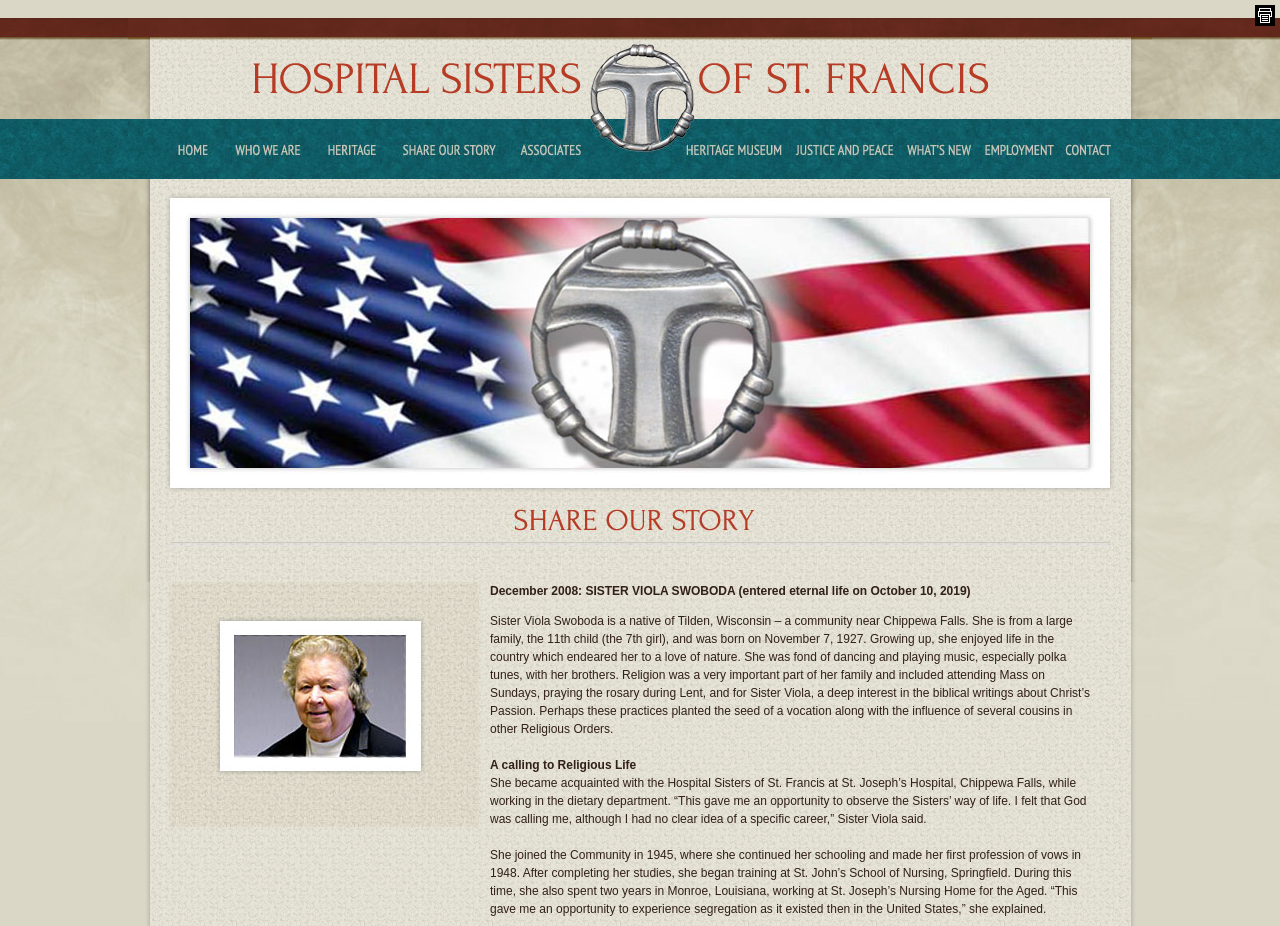Please specify the coordinates of the bounding box for the element that should be clicked to carry out this instruction: "Click the 'SHARE OUR STORY' button". The coordinates must be four float numbers between 0 and 1, formatted as [left, top, right, bottom].

[0.13, 0.537, 0.87, 0.629]